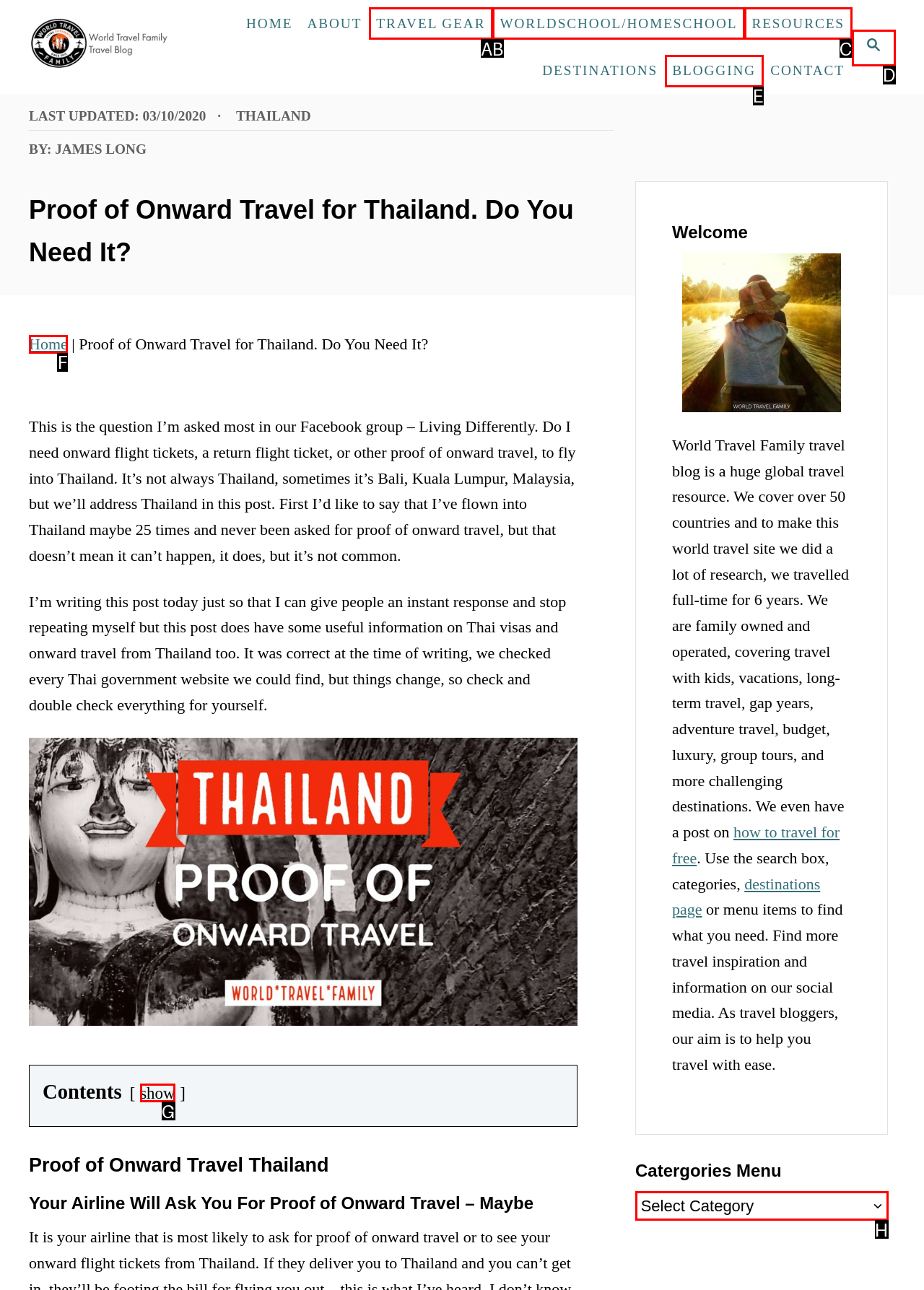Determine which HTML element should be clicked for this task: Search for something
Provide the option's letter from the available choices.

D